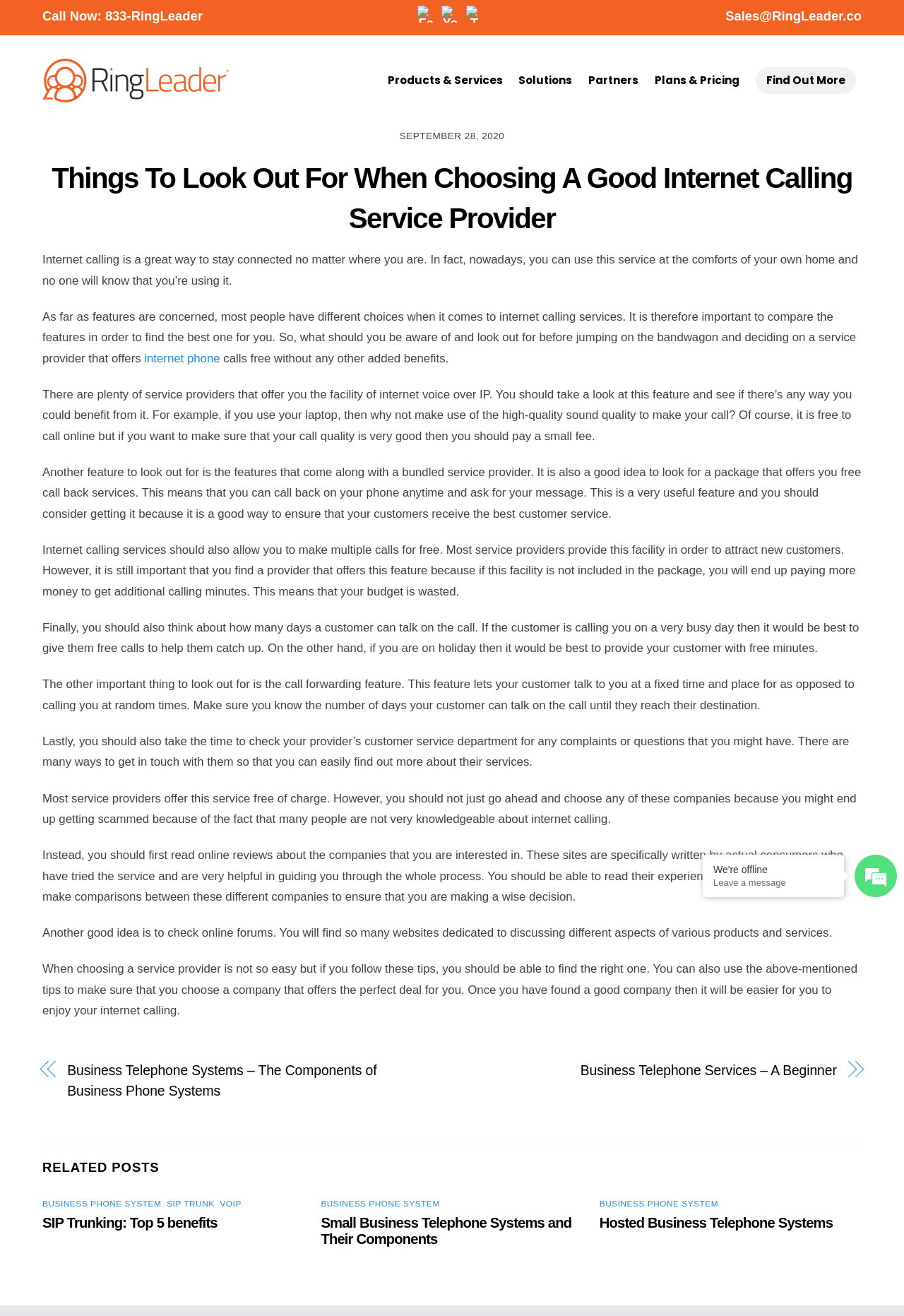Give a succinct answer to this question in a single word or phrase: 
What is the purpose of call forwarding feature?

Let customer talk at a fixed time